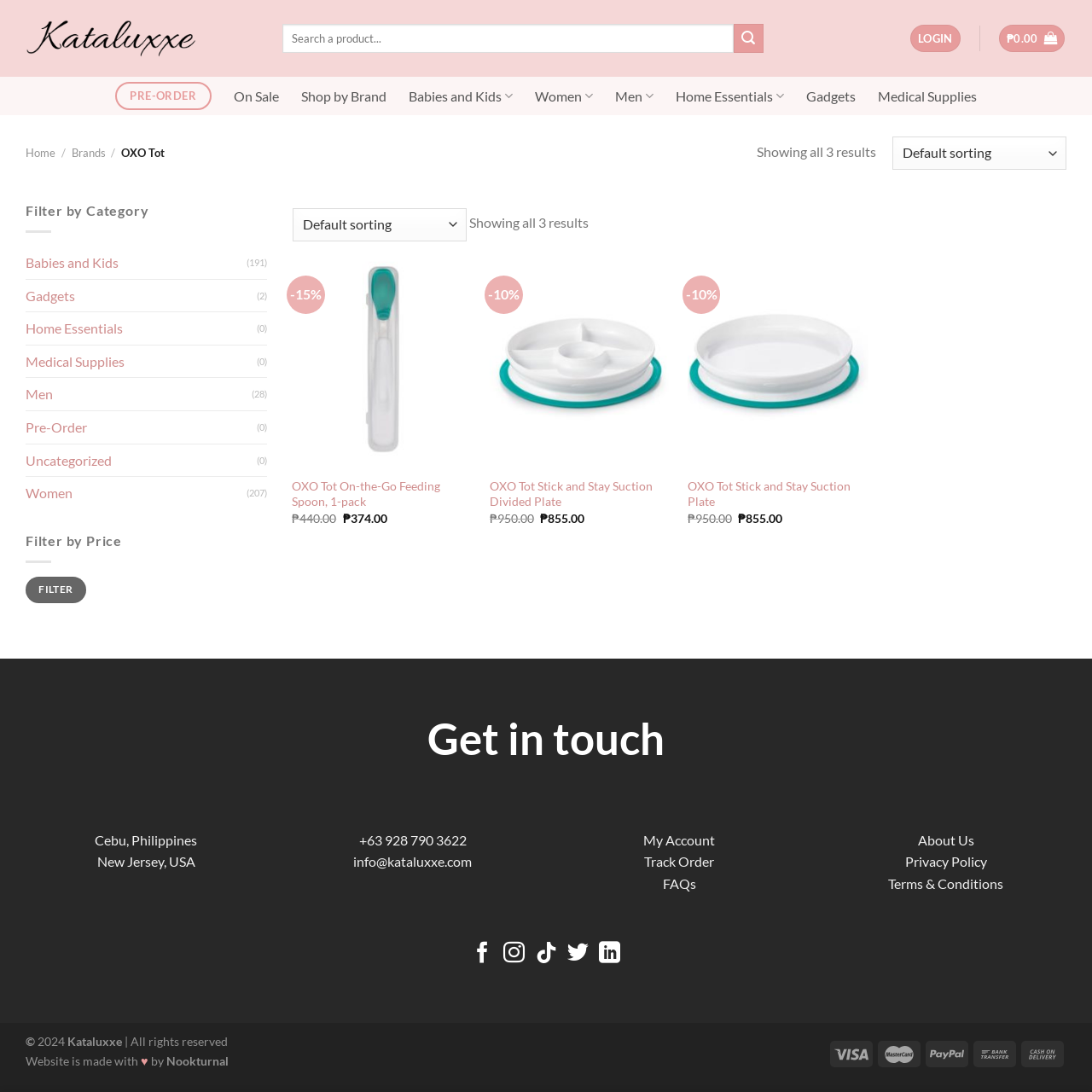Please specify the bounding box coordinates of the region to click in order to perform the following instruction: "Login to your account".

[0.833, 0.022, 0.879, 0.048]